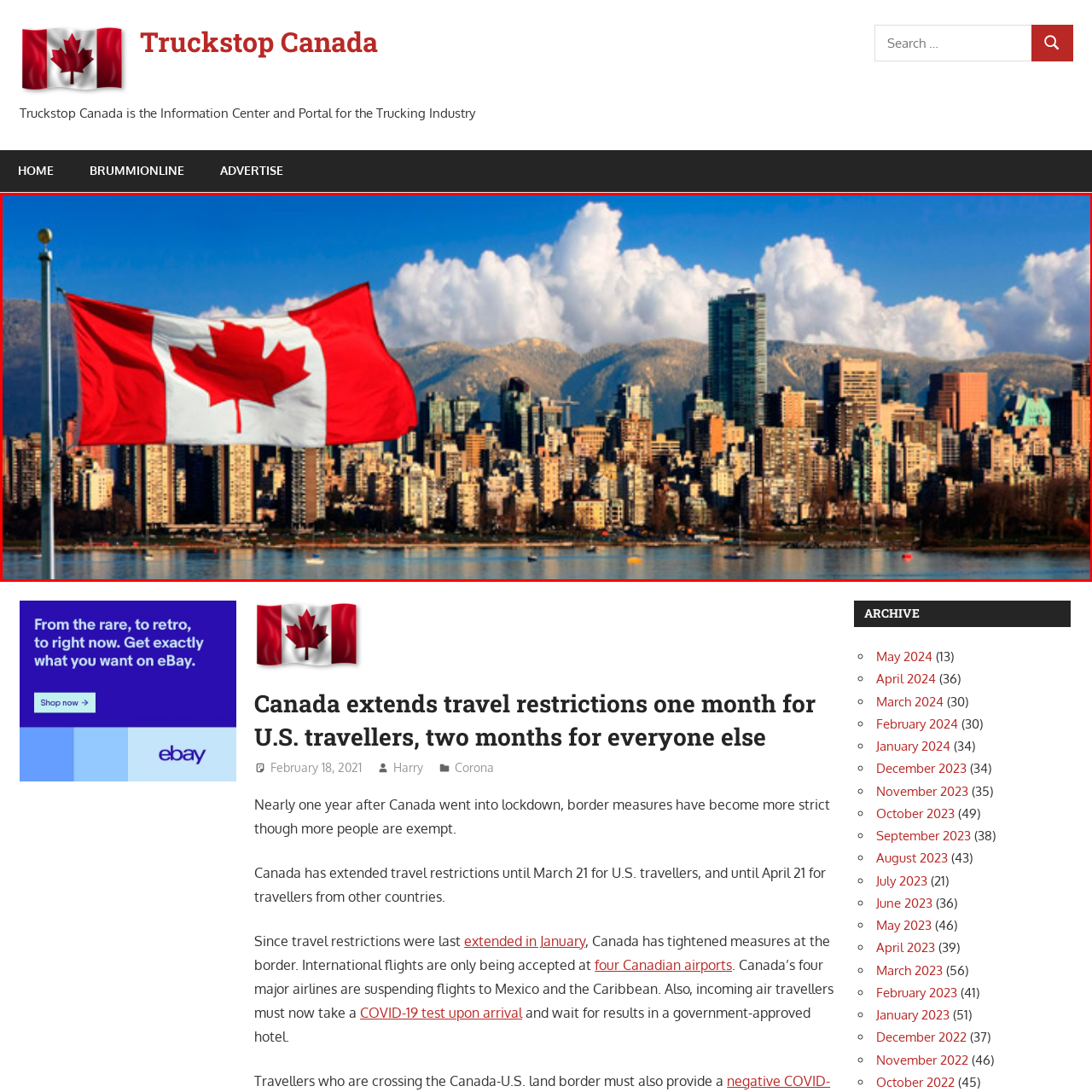What is the condition of the mountain peaks in the background?
Pay attention to the segment of the image within the red bounding box and offer a detailed answer to the question.

The caption describes the scene, stating that 'towering mountains frame the scene, their peaks dusted with snow', implying that the mountain peaks in the background are covered with a layer of snow.